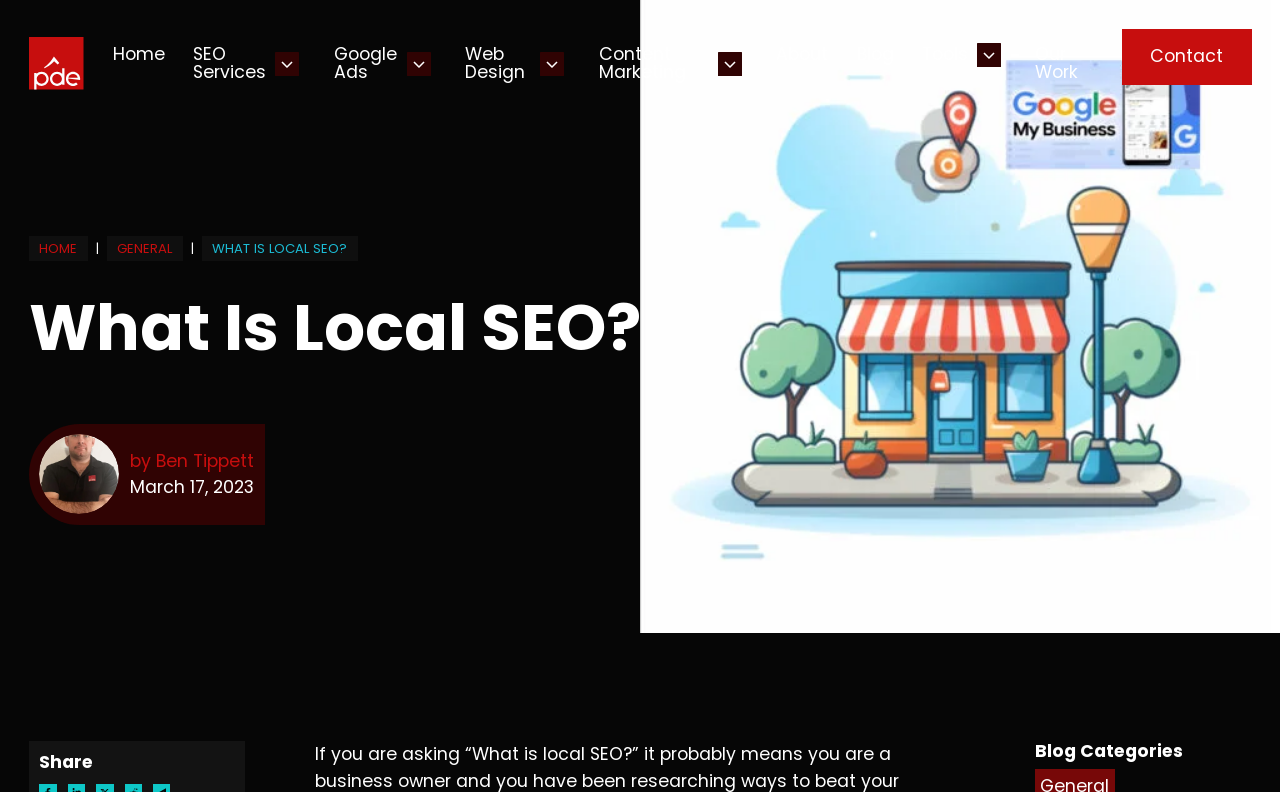Pinpoint the bounding box coordinates of the element that must be clicked to accomplish the following instruction: "Expand SEO Services Sub menu". The coordinates should be in the format of four float numbers between 0 and 1, i.e., [left, top, right, bottom].

[0.215, 0.065, 0.234, 0.095]